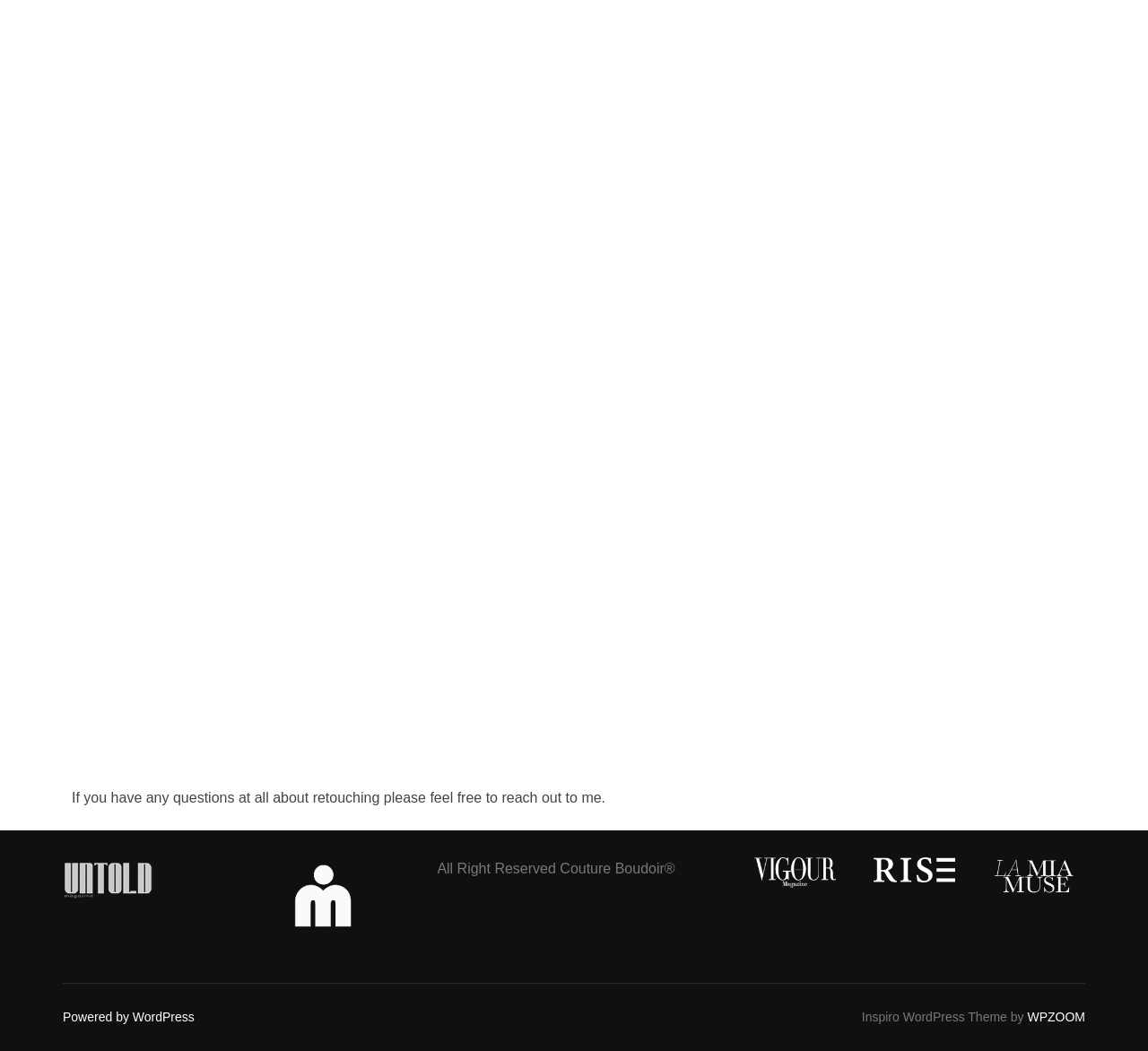By analyzing the image, answer the following question with a detailed response: What is the purpose of the text at the bottom?

The text at the bottom is part of the footer section, which is indicated by the complementary element with the description 'Footer'. This section typically contains information about the website, such as copyright notices and links to other pages.